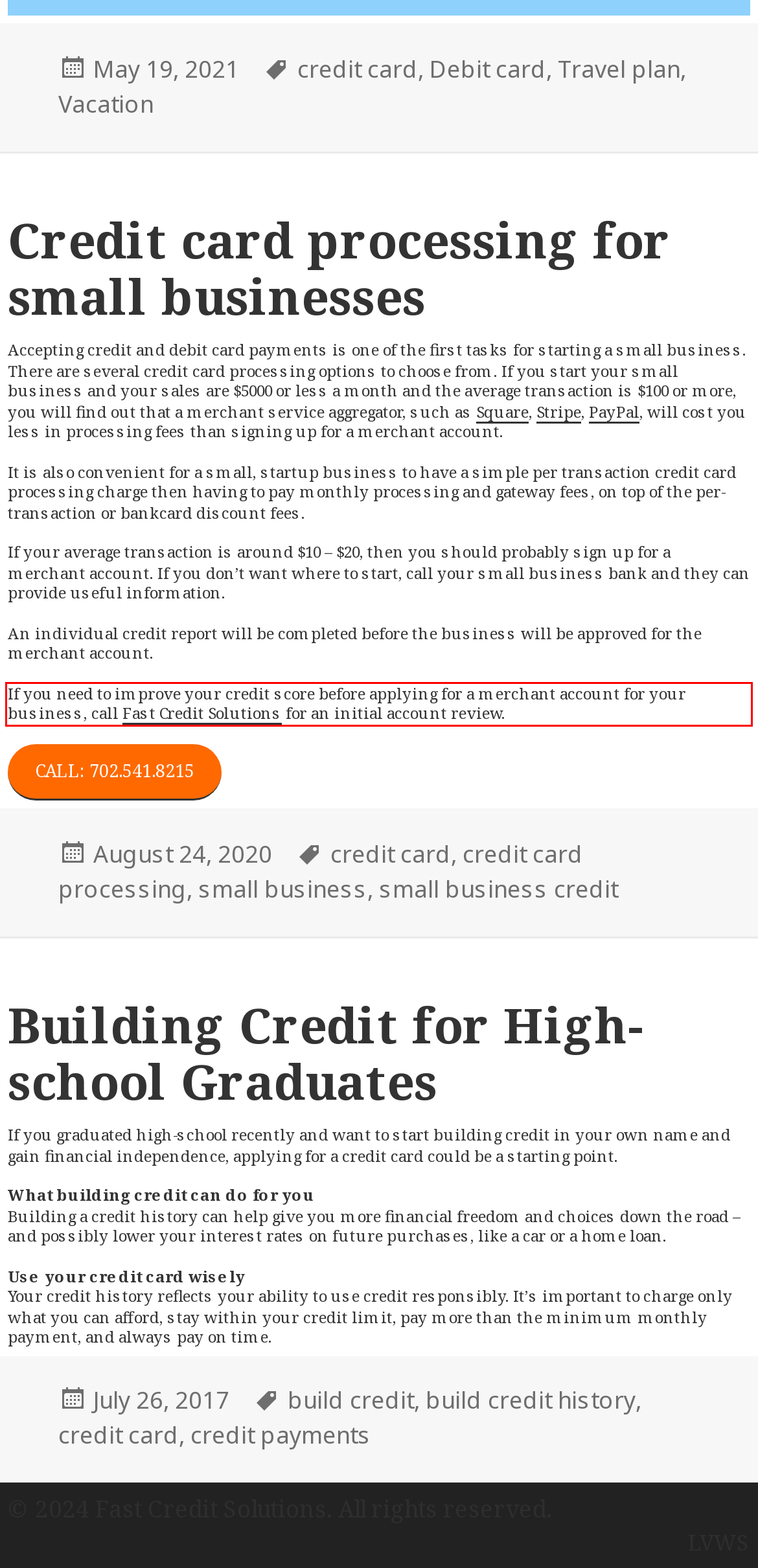Using OCR, extract the text content found within the red bounding box in the given webpage screenshot.

If you need to improve your credit score before applying for a merchant account for your business, call Fast Credit Solutions for an initial account review.